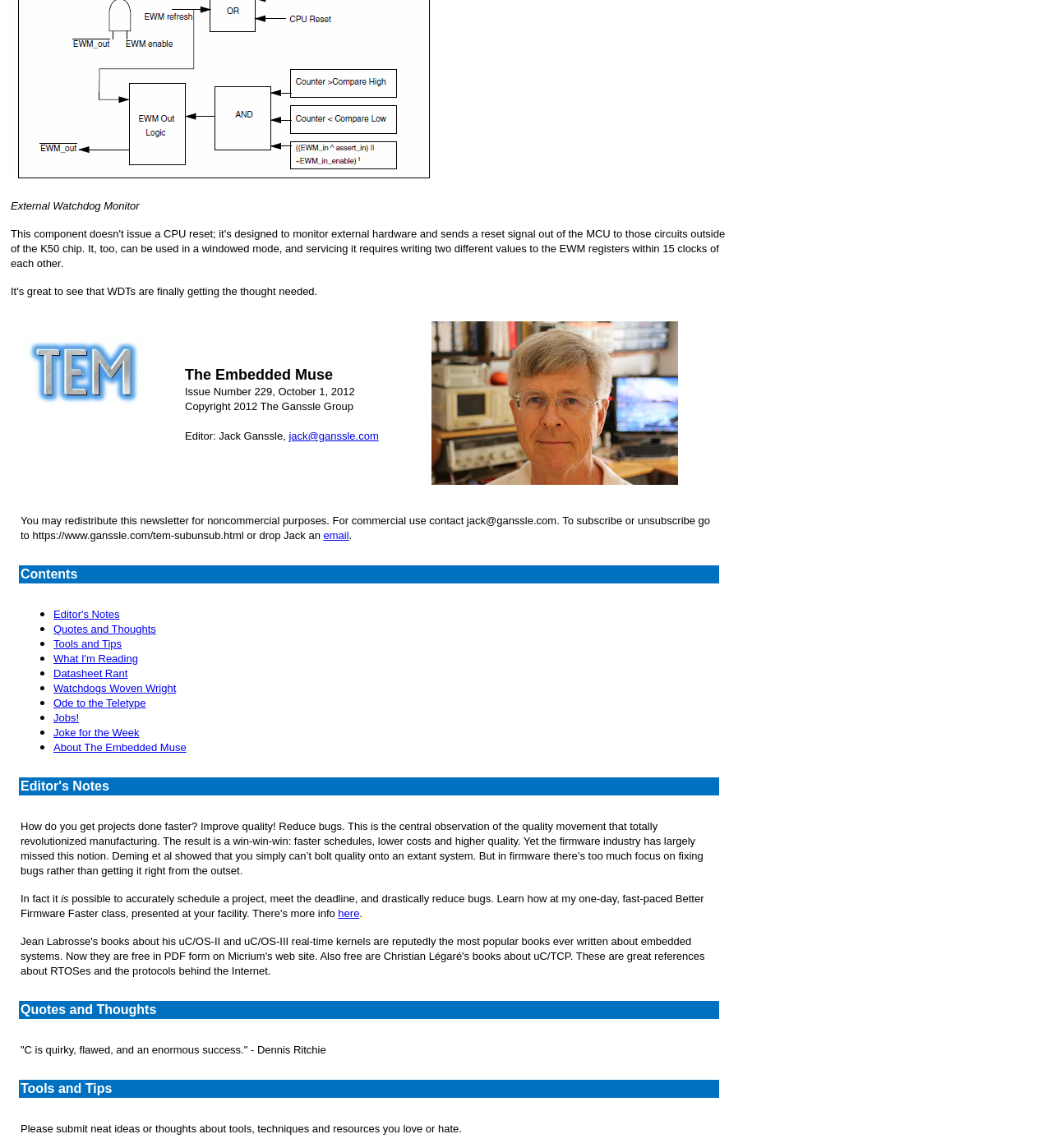Please find the bounding box coordinates of the clickable region needed to complete the following instruction: "Check out Tools and Tips". The bounding box coordinates must consist of four float numbers between 0 and 1, i.e., [left, top, right, bottom].

[0.018, 0.941, 0.684, 0.956]